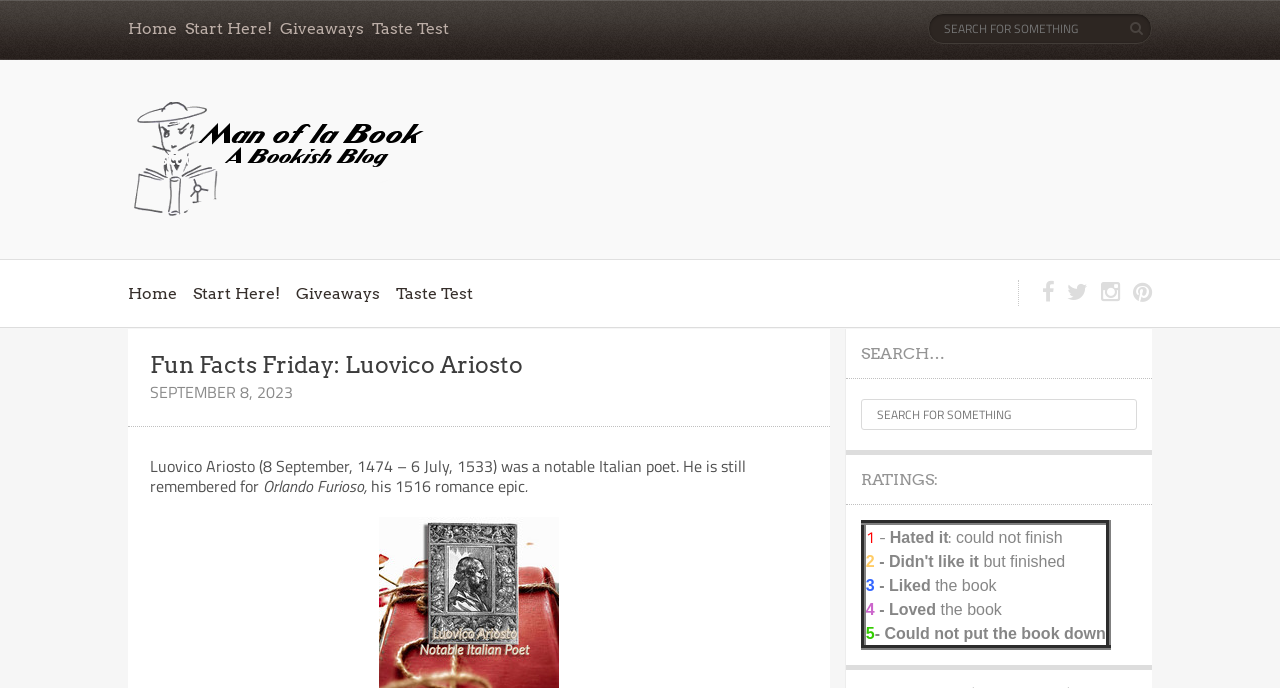Locate the bounding box coordinates of the element to click to perform the following action: 'go to Man of La Book'. The coordinates should be given as four float values between 0 and 1, in the form of [left, top, right, bottom].

[0.1, 0.138, 0.354, 0.326]